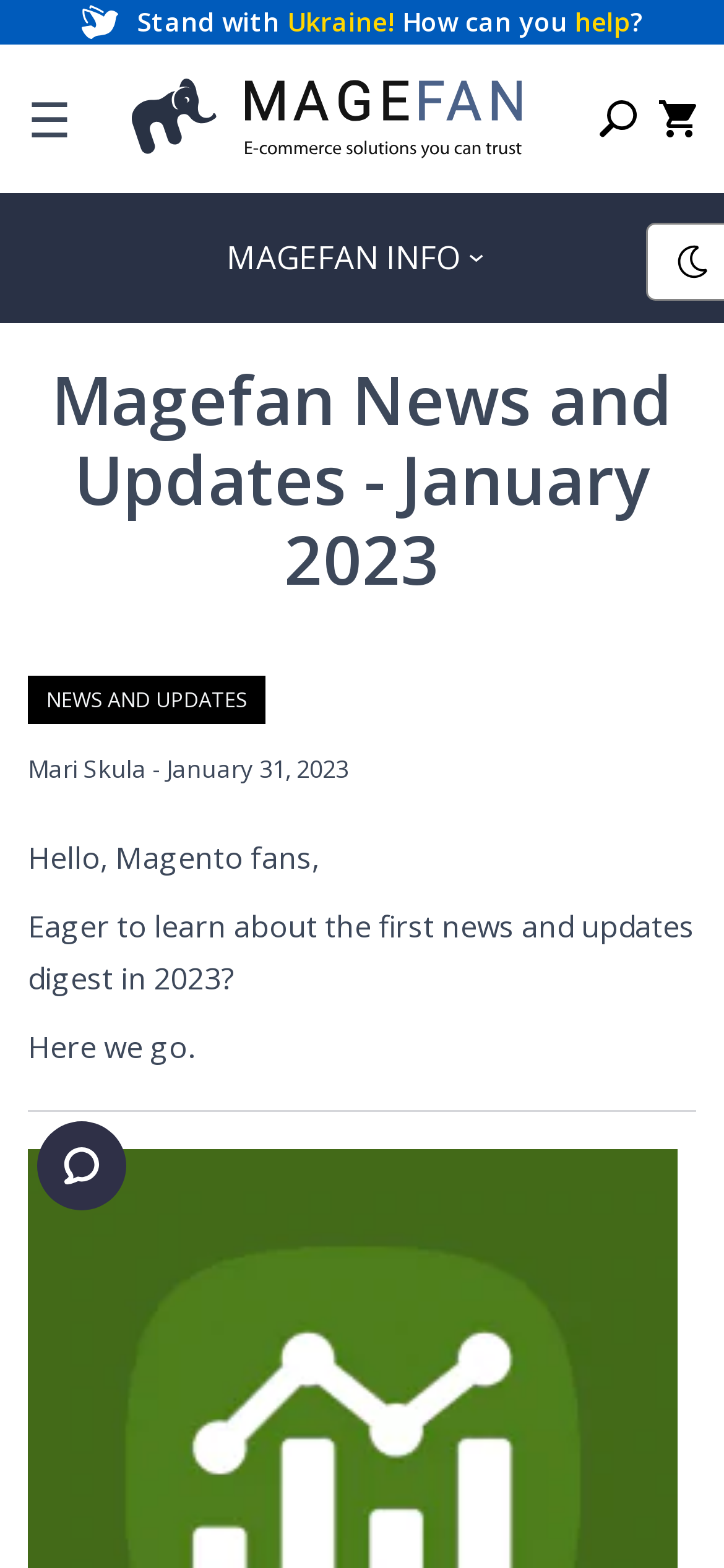Please give a succinct answer using a single word or phrase:
What is the purpose of the iframe?

Chat with an agent